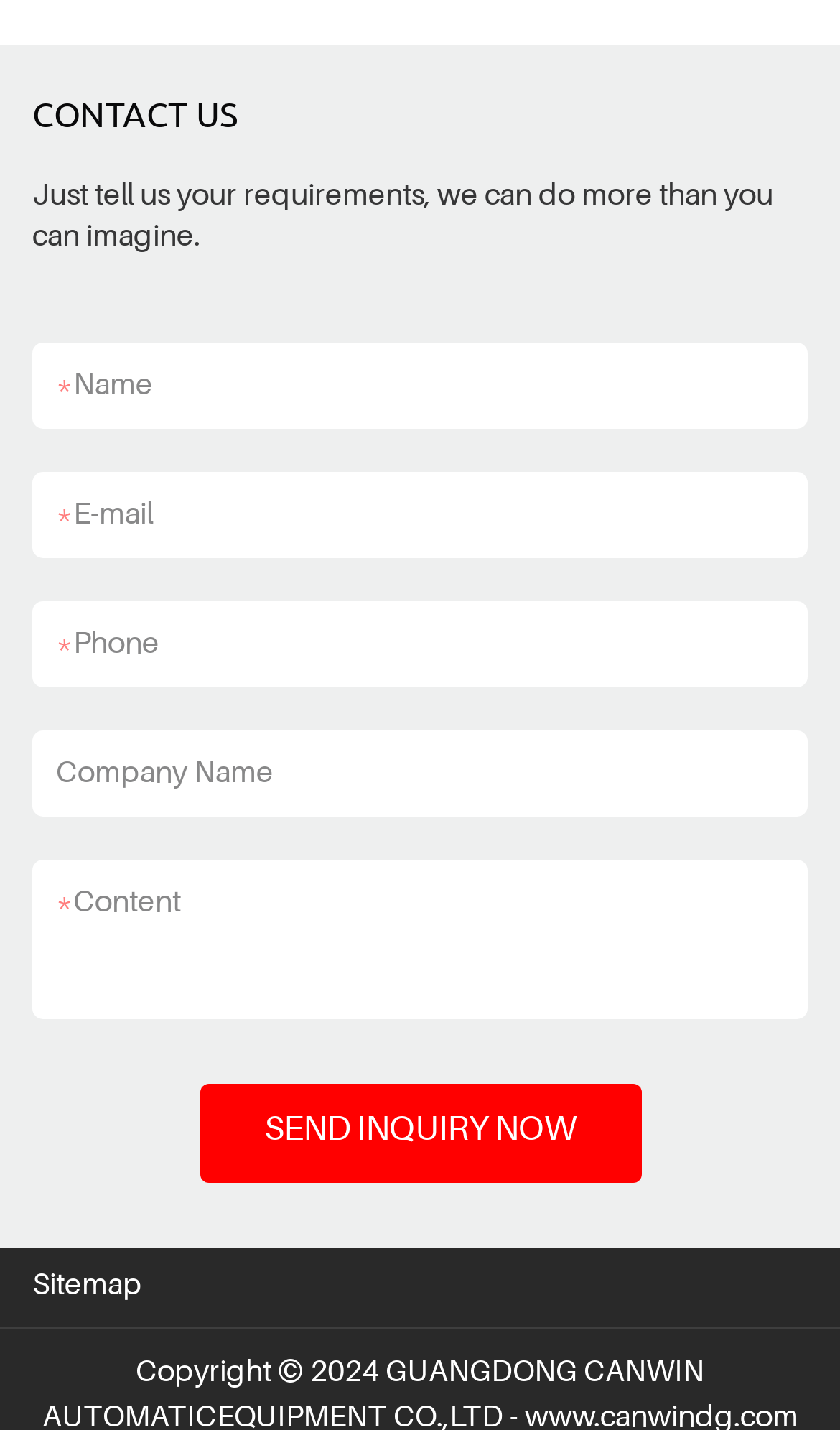Extract the bounding box for the UI element that matches this description: "Sitemap".

[0.038, 0.889, 0.169, 0.91]